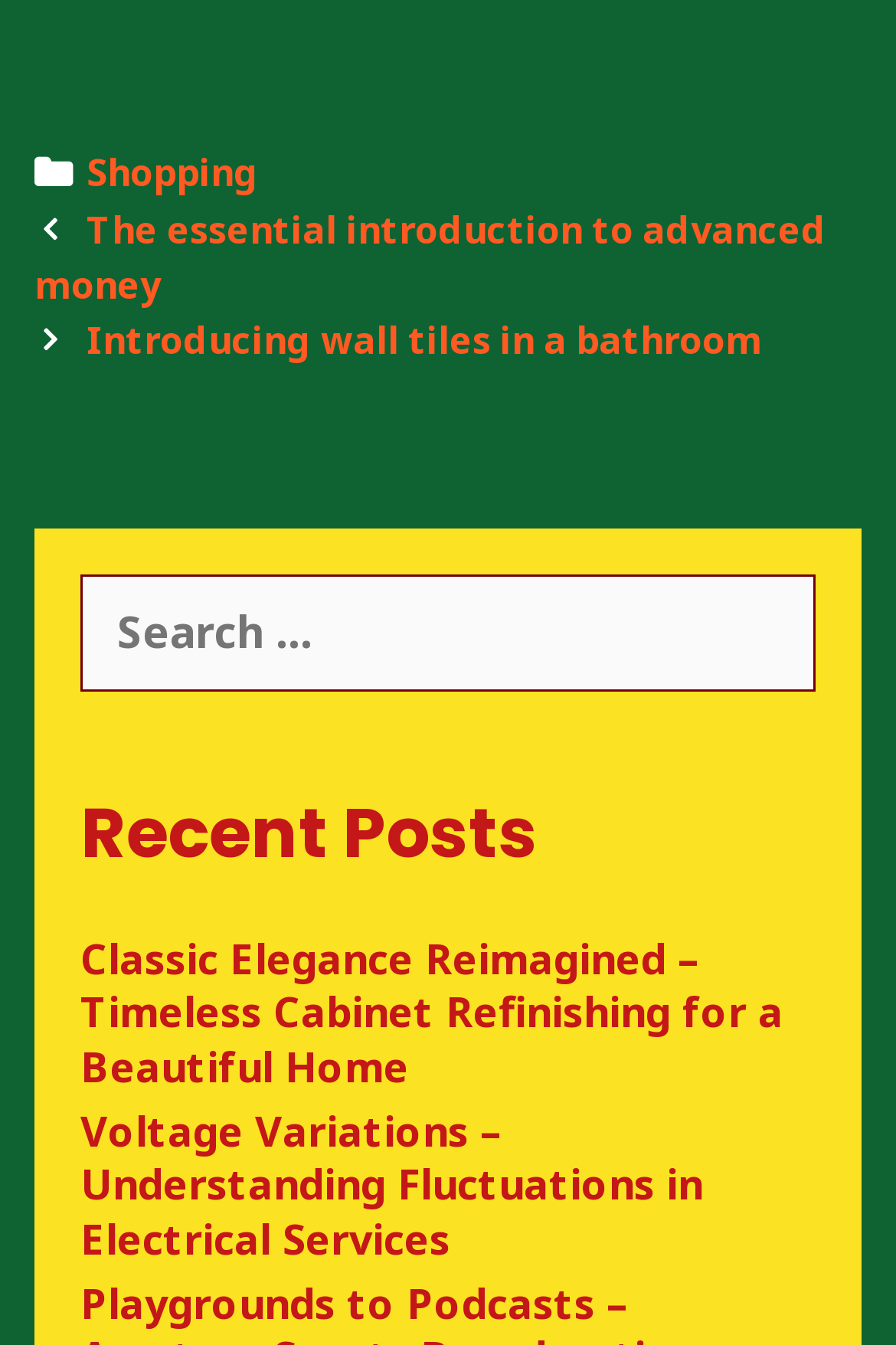What is the title of the first recent post?
Kindly give a detailed and elaborate answer to the question.

The first recent post is titled 'Classic Elegance Reimagined – Timeless Cabinet Refinishing for a Beautiful Home', which can be found in the 'Recent Posts' section.